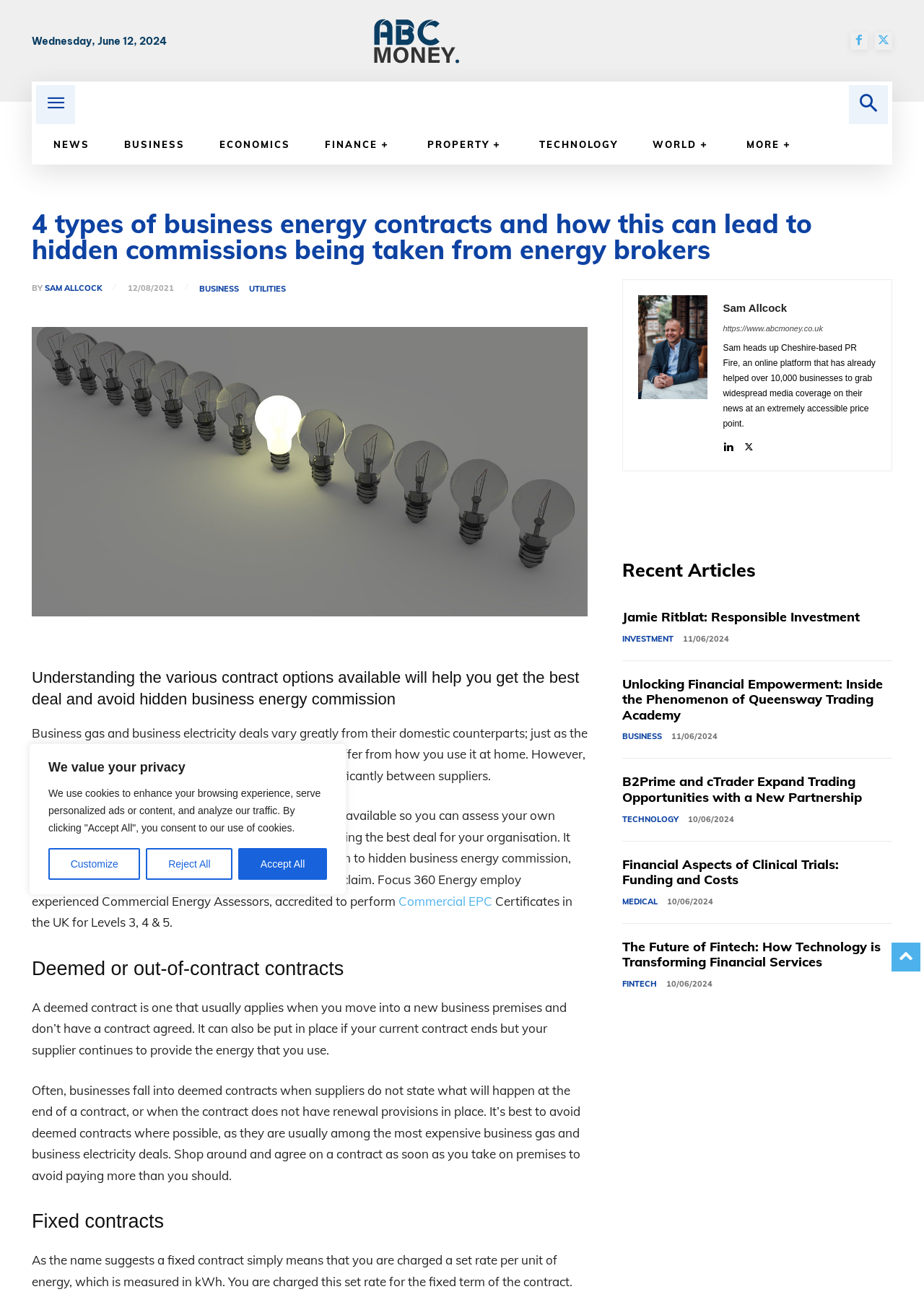Using the element description provided, determine the bounding box coordinates in the format (top-left x, top-left y, bottom-right x, bottom-right y). Ensure that all values are floating point numbers between 0 and 1. Element description: Accept All

[0.258, 0.647, 0.354, 0.672]